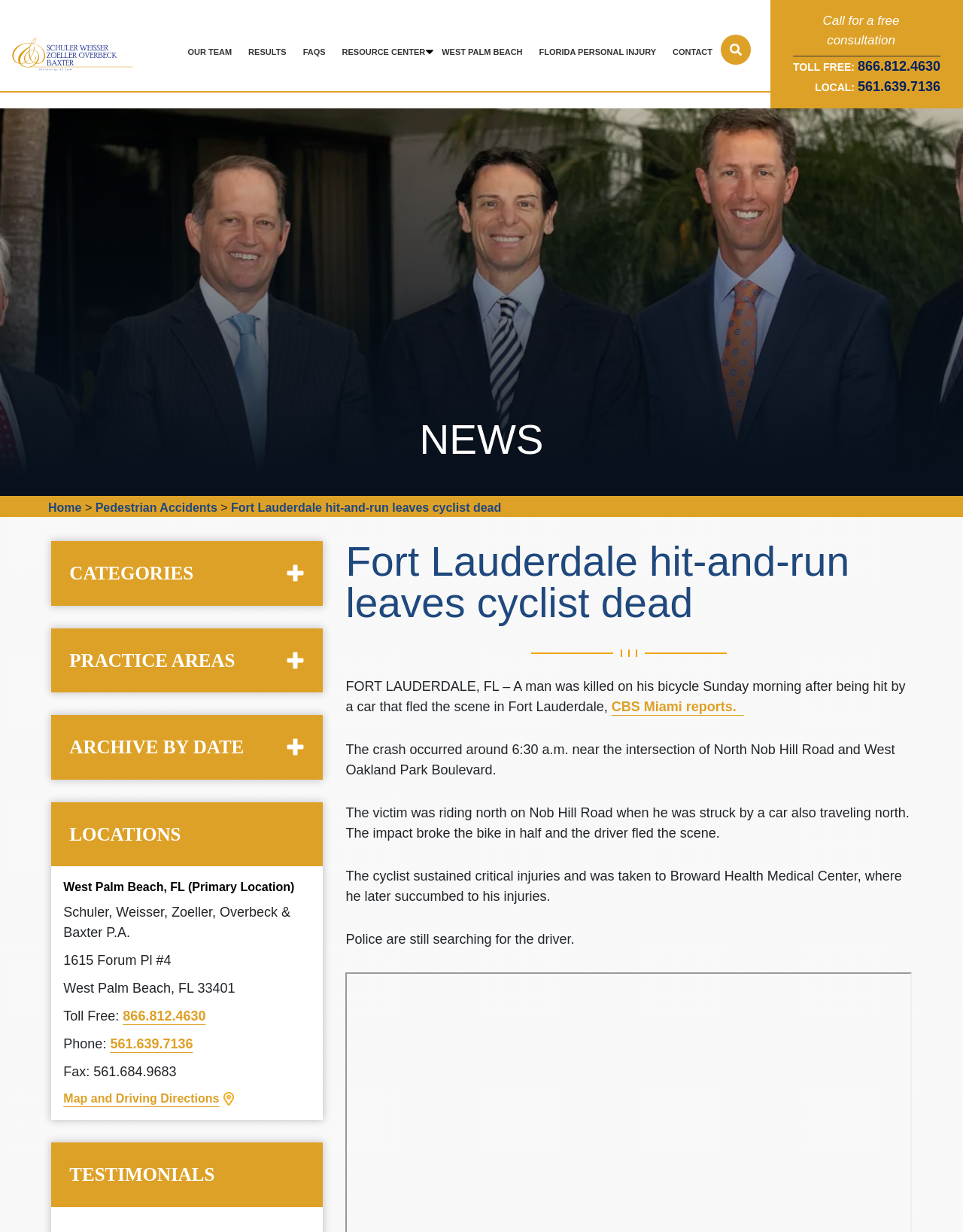Describe the webpage in detail, including text, images, and layout.

The webpage appears to be a news article about a fatal hit-and-run accident in Fort Lauderdale, Florida. At the top of the page, there is a header section with a logo and several links to different sections of the website, including "OUR TEAM", "RESULTS", "FAQS", and "RESOURCE CENTER". Below the header, there is a large image, followed by a navigation menu with links to various locations, including "WEST PALM BEACH" and "FLORIDA PERSONAL INJURY".

The main content of the page is divided into two columns. The left column contains a heading that reads "Fort Lauderdale hit-and-run leaves cyclist dead", followed by a block of text that summarizes the accident. The text describes how a man was killed on his bicycle after being hit by a car that fled the scene, and provides details about the location and time of the accident.

Below the summary, there are several paragraphs of text that provide more information about the accident, including the fact that the victim was taken to the hospital where he later died, and that the police are still searching for the driver. The text also includes a quote from CBS Miami.

In the right column, there are several sections of text and links, including a "NEWS" section, a "CATEGORIES" section, and a "PRACTICE AREAS" section. There is also a section with contact information, including phone numbers and a fax number, as well as a link to a map and driving directions.

At the bottom of the page, there is a section with testimonials, and a final section with a call to action, encouraging readers to contact the law firm for a free consultation.